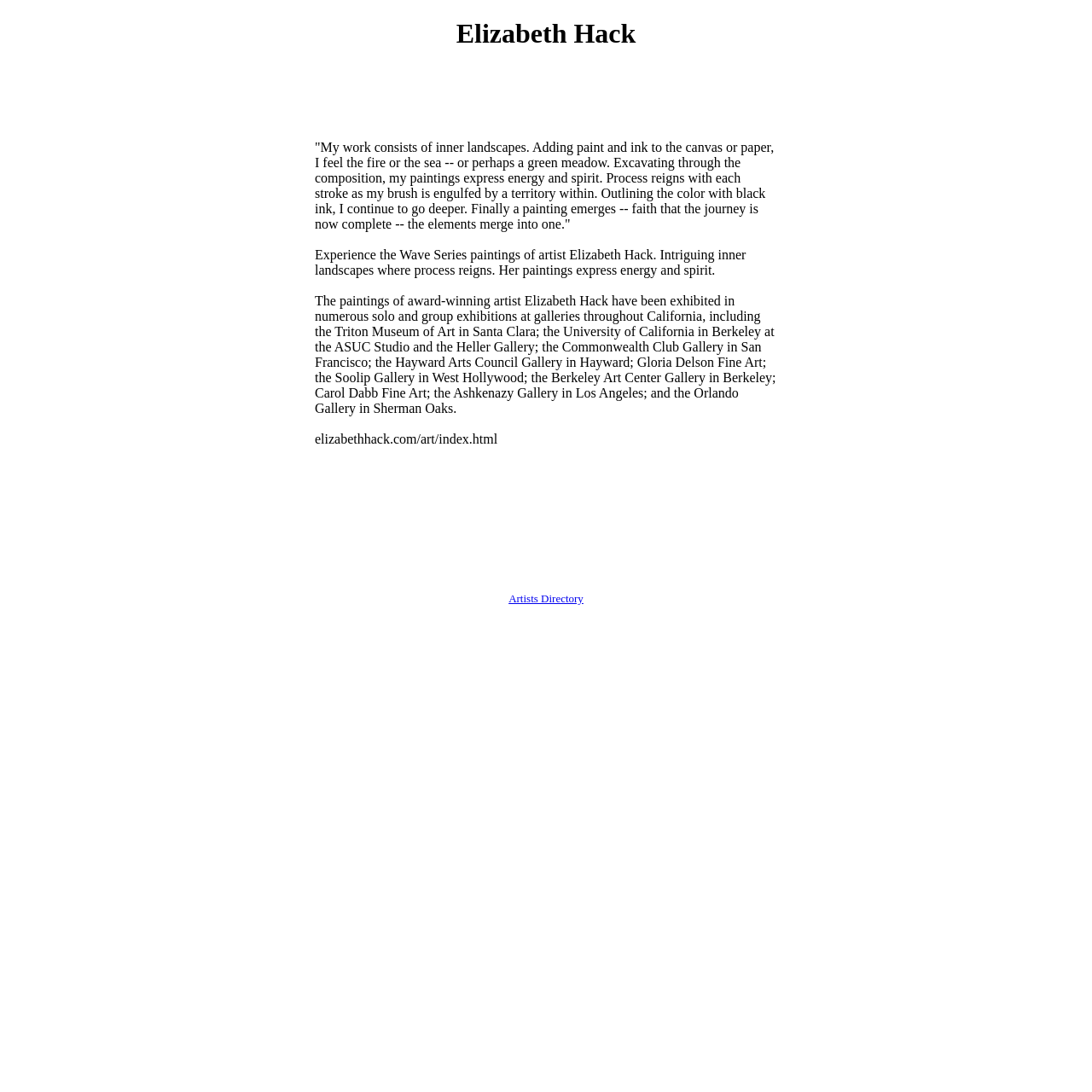Use a single word or phrase to answer the following:
What is the URL of Elizabeth Hack's art website?

elizabethhack.com/art/index.html